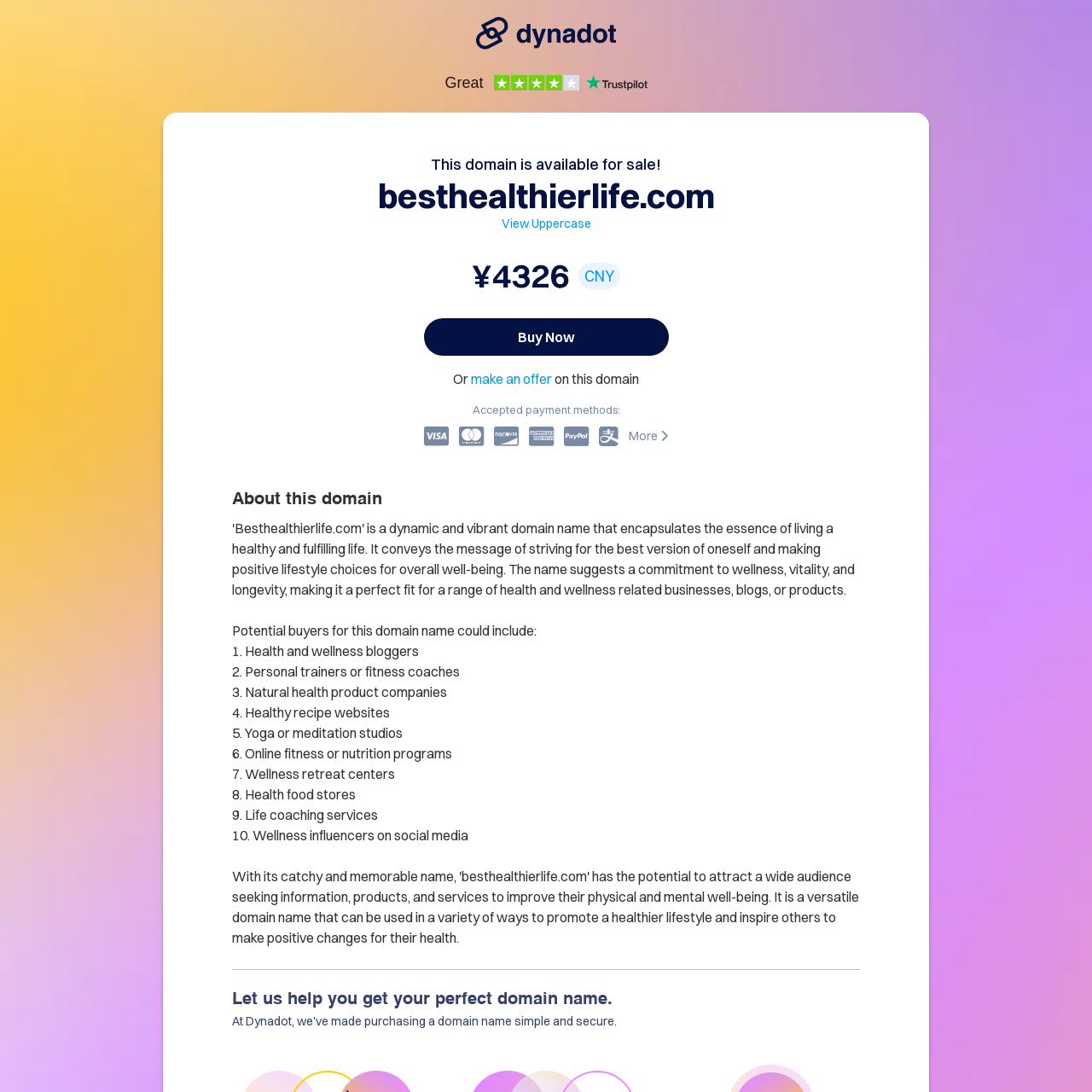What is the currency of the domain price?
Look at the image and respond with a one-word or short phrase answer.

CNY